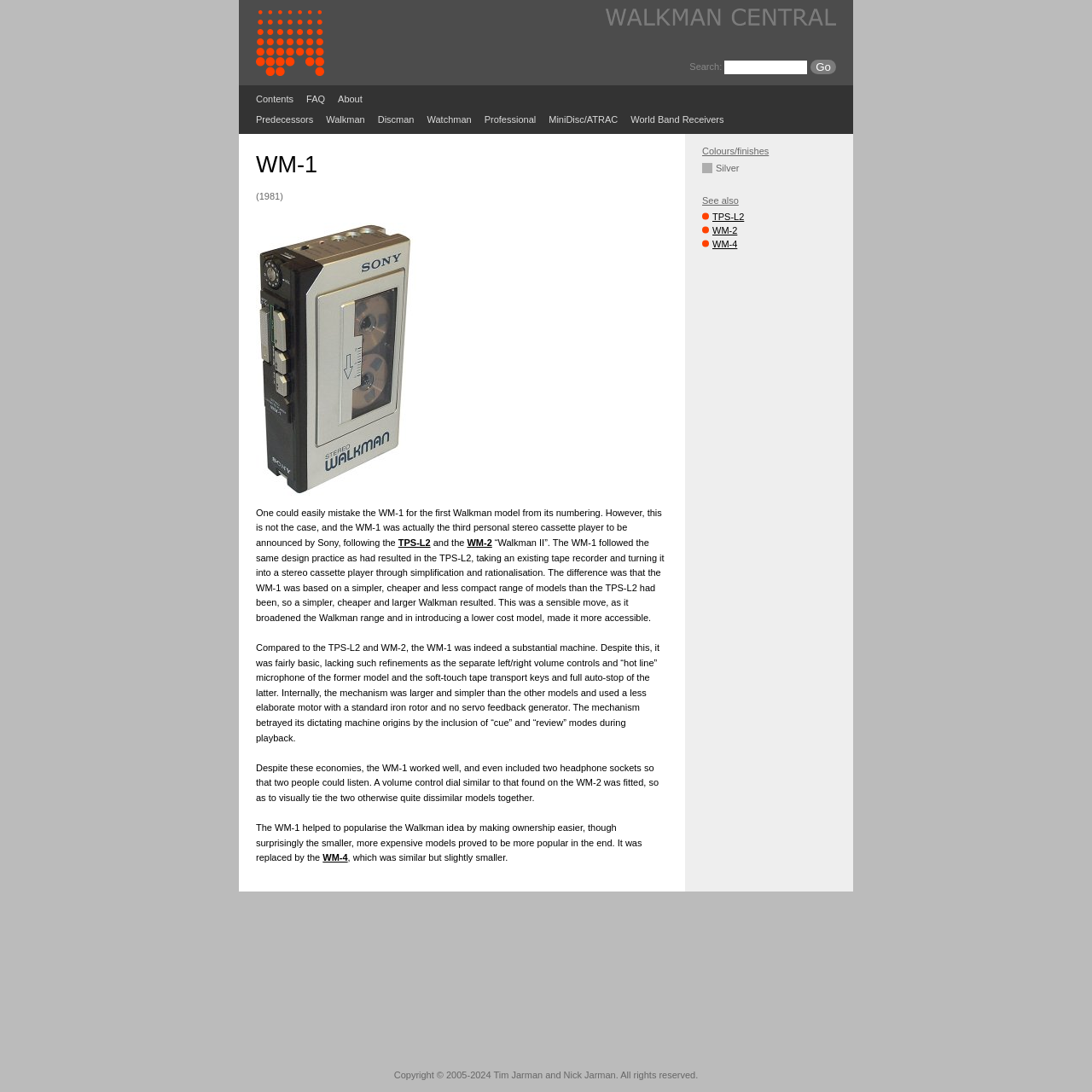Examine the screenshot and answer the question in as much detail as possible: What is the color mentioned in the article?

The article mentions the color 'Silver' in the section titled 'Colours/finishes', indicating that the WM-1 was available in a silver finish.